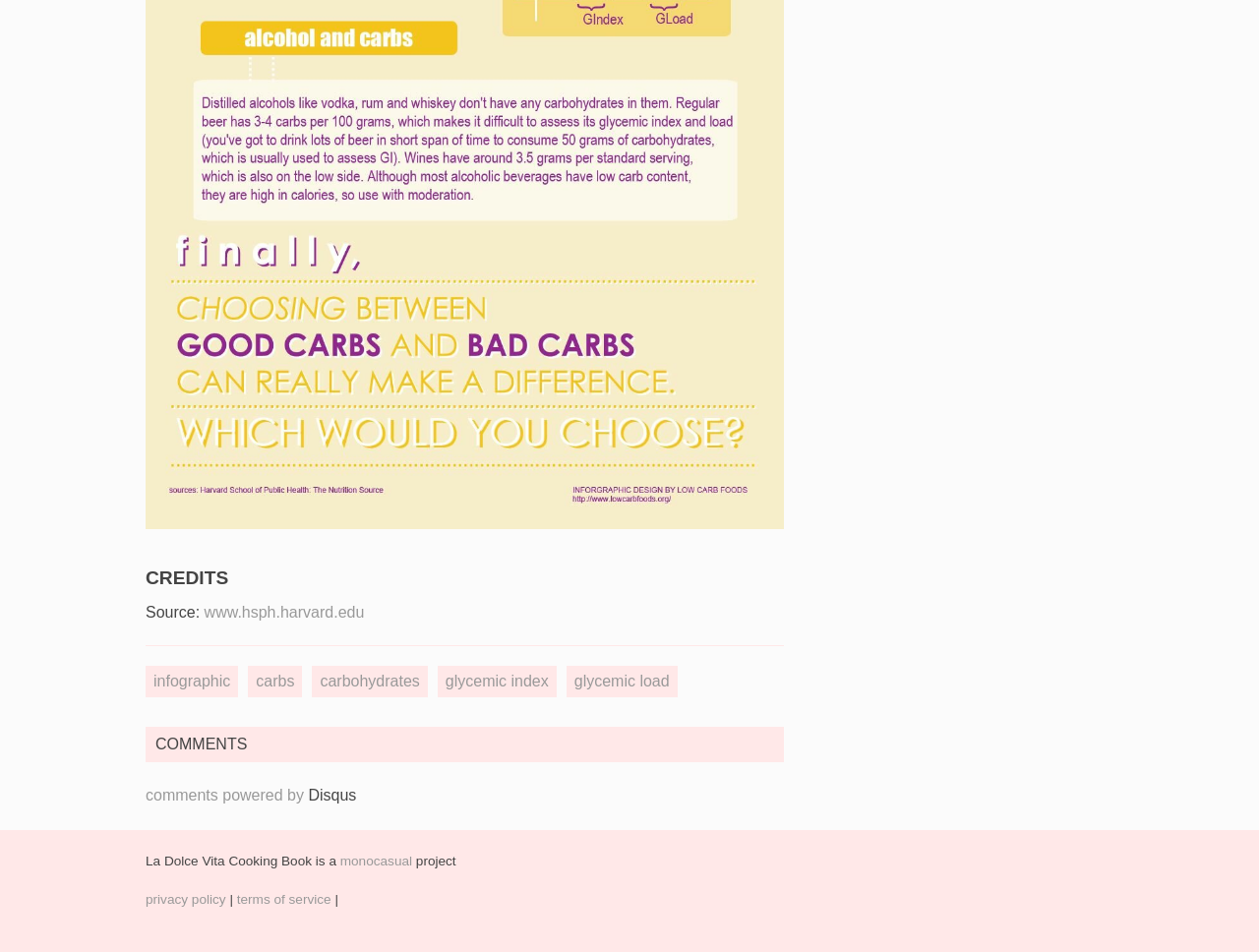Respond to the question with just a single word or phrase: 
What is the platform used for comments?

Disqus